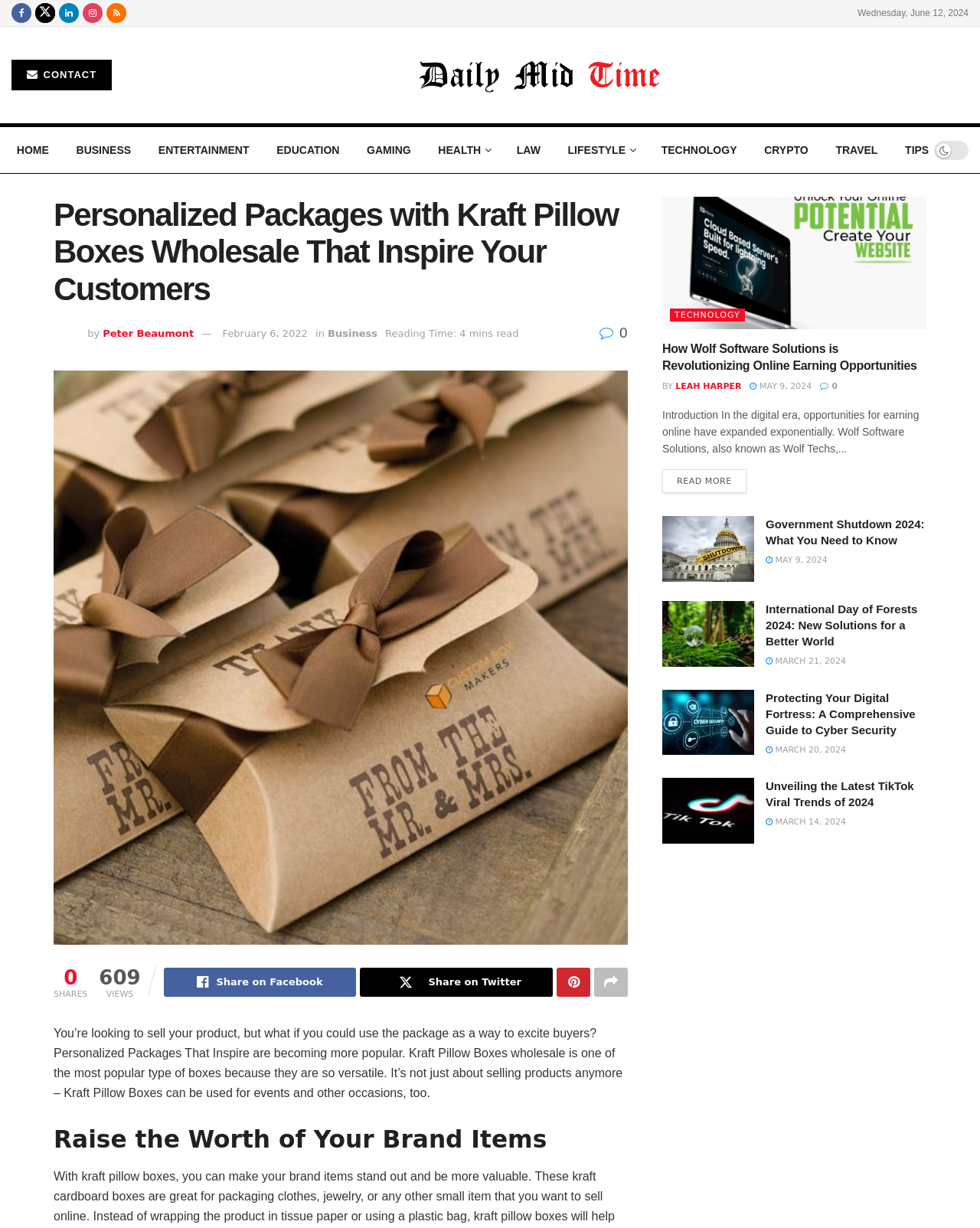Find the bounding box coordinates for the area you need to click to carry out the instruction: "Click on the 'TECHNOLOGY' link". The coordinates should be four float numbers between 0 and 1, indicated as [left, top, right, bottom].

[0.684, 0.438, 0.76, 0.449]